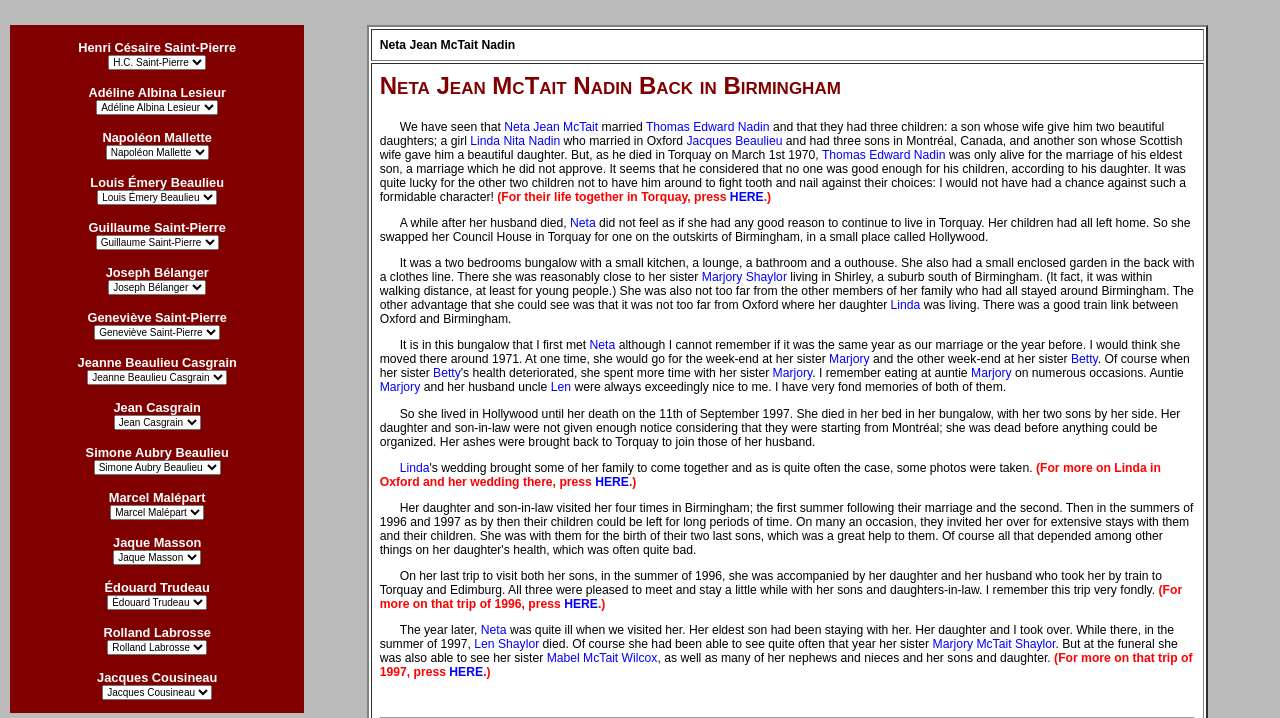Extract the bounding box coordinates of the UI element described: "HERE". Provide the coordinates in the format [left, top, right, bottom] with values ranging from 0 to 1.

[0.465, 0.661, 0.491, 0.681]